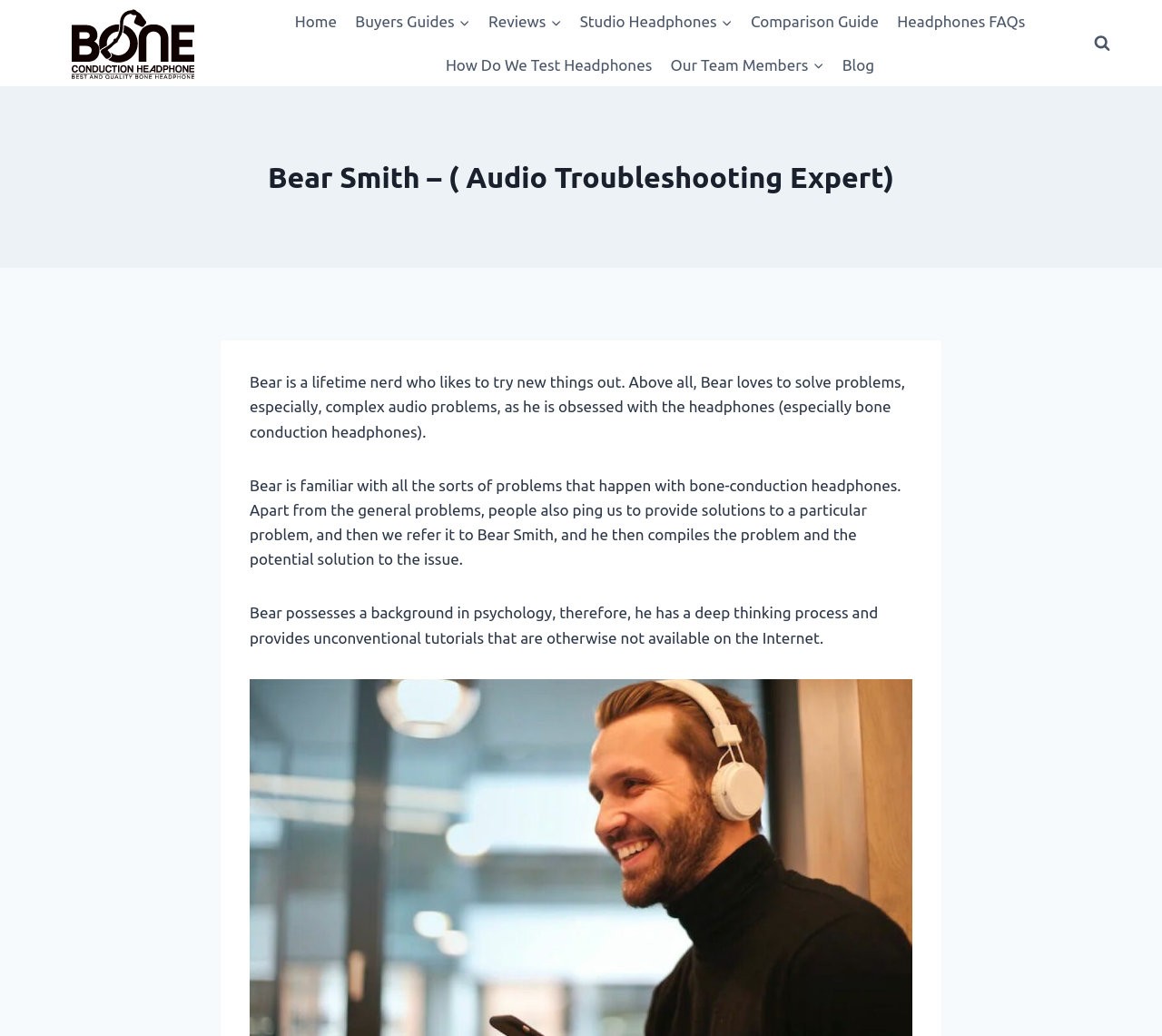Find and indicate the bounding box coordinates of the region you should select to follow the given instruction: "View Search Form".

[0.934, 0.026, 0.962, 0.057]